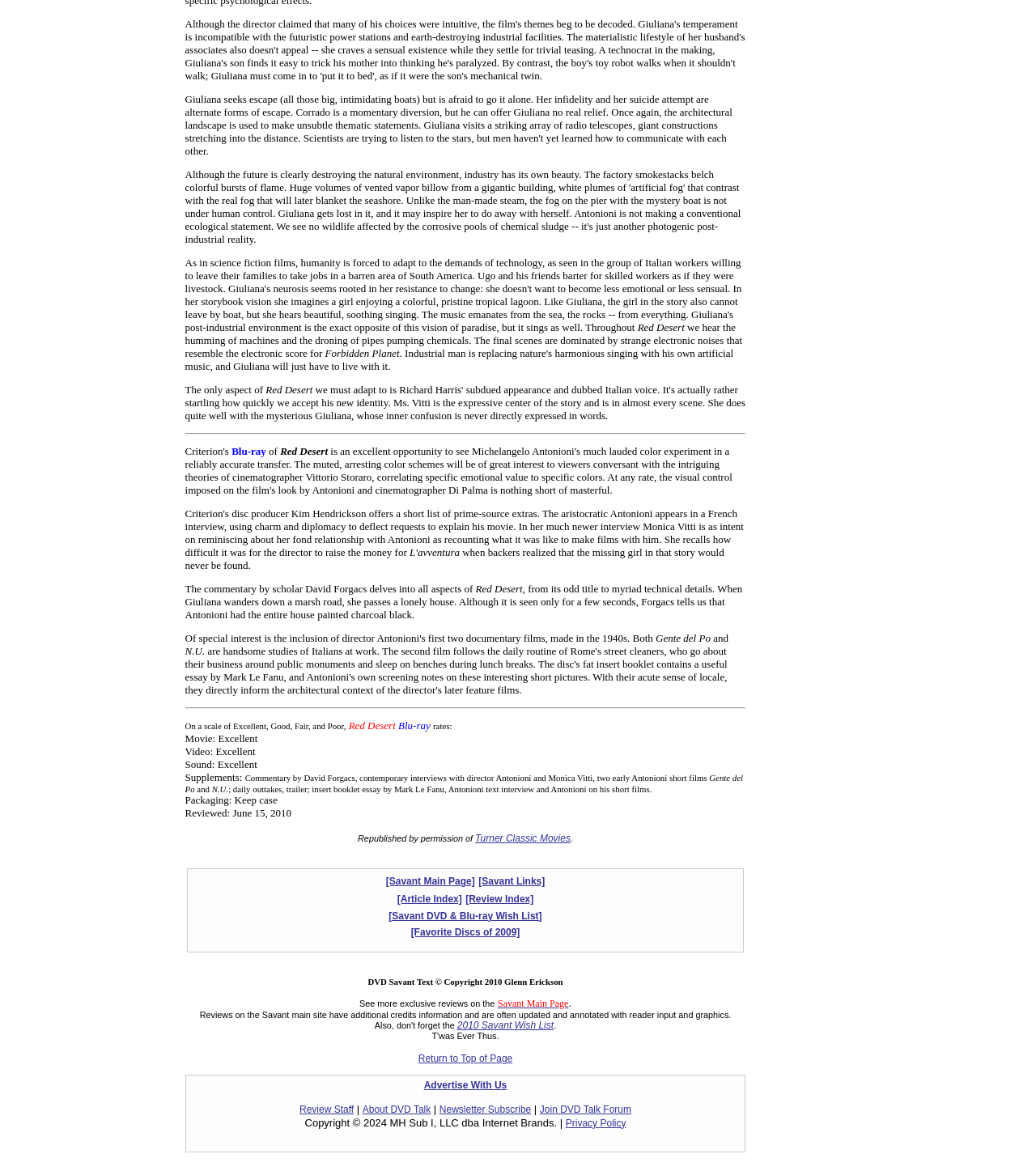Provide the bounding box coordinates for the area that should be clicked to complete the instruction: "Click the link to 2010 Savant Wish List".

[0.441, 0.871, 0.534, 0.881]